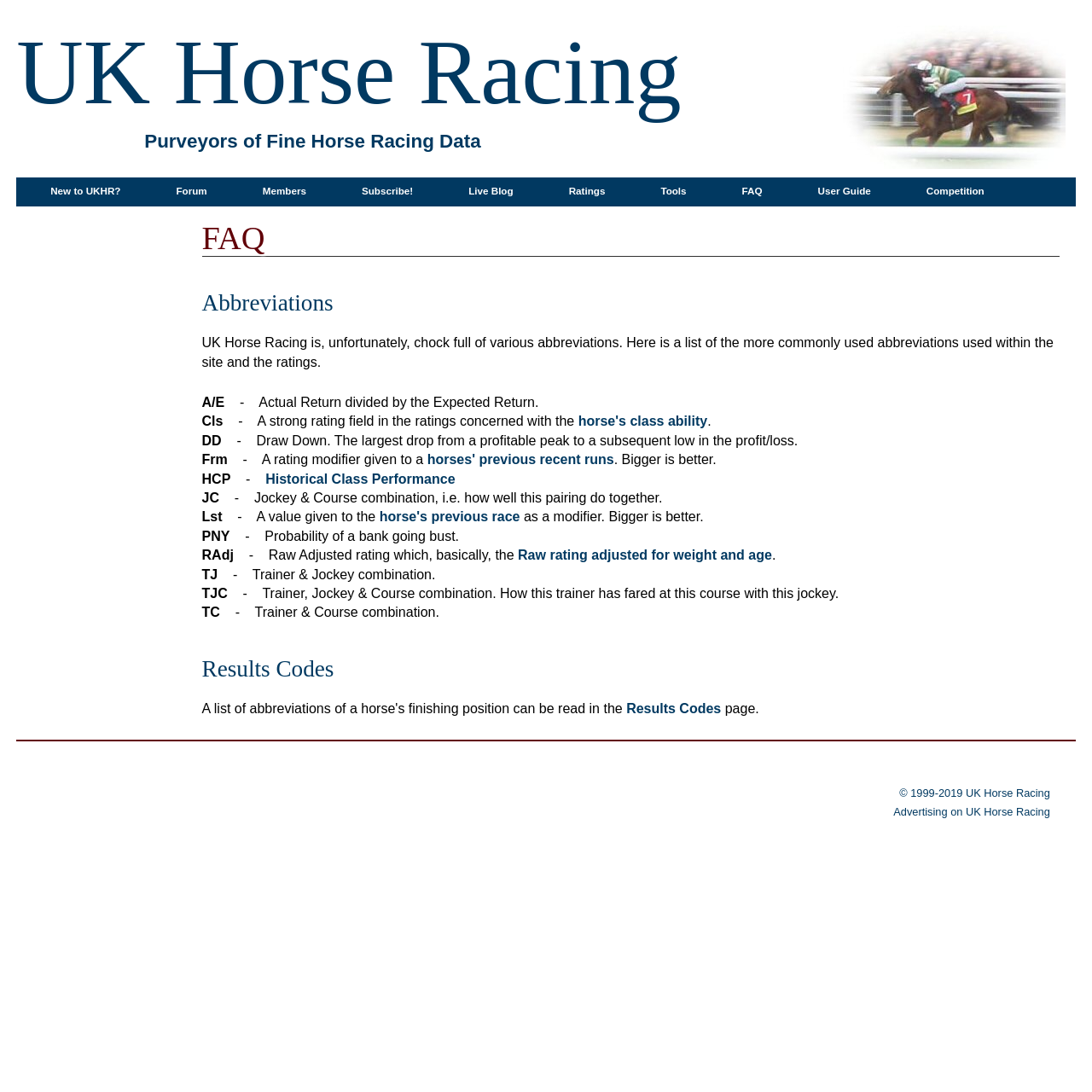Locate the bounding box coordinates of the element you need to click to accomplish the task described by this instruction: "Go to the 'Live Blog' page".

[0.429, 0.166, 0.47, 0.184]